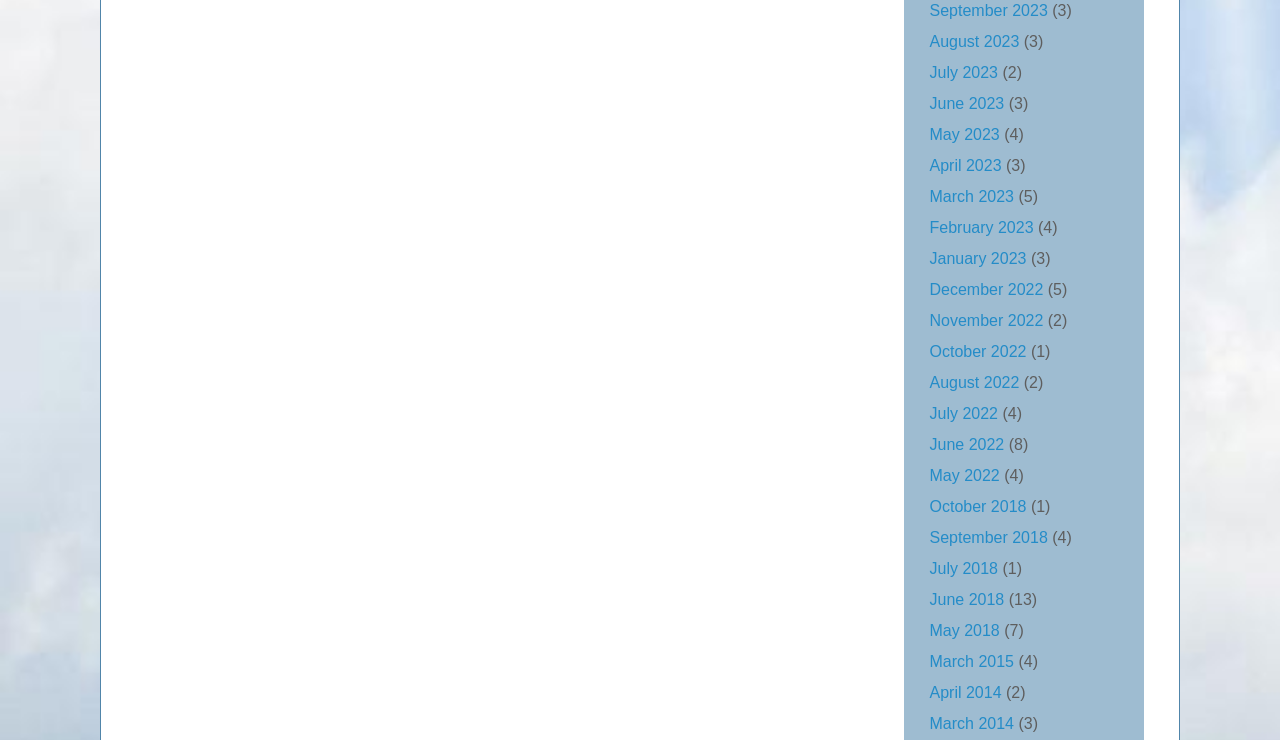Please identify the bounding box coordinates for the region that you need to click to follow this instruction: "Go to August 2023".

[0.726, 0.045, 0.796, 0.068]